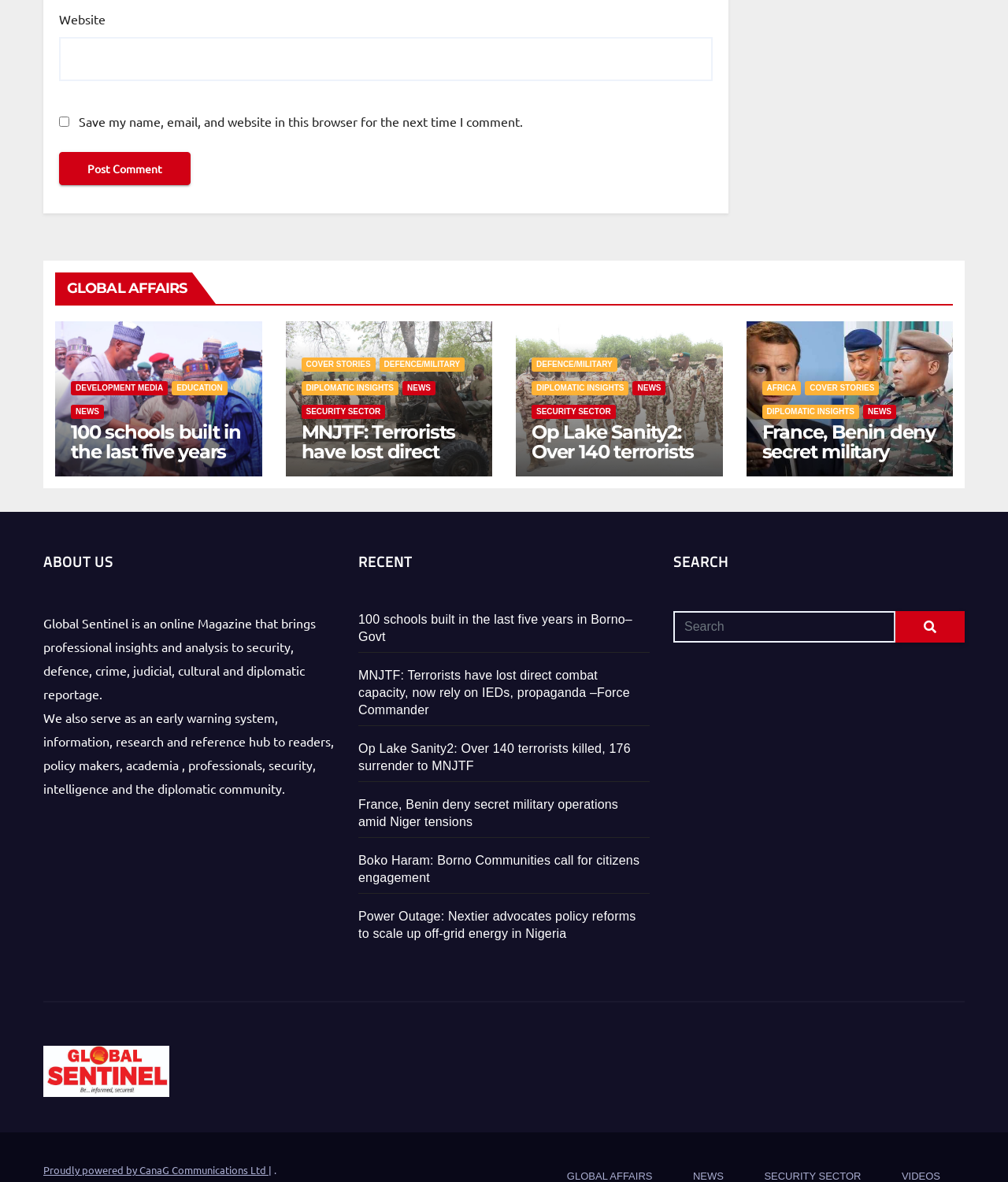Determine the bounding box coordinates of the clickable area required to perform the following instruction: "Read about Global Affairs". The coordinates should be represented as four float numbers between 0 and 1: [left, top, right, bottom].

[0.055, 0.231, 0.191, 0.257]